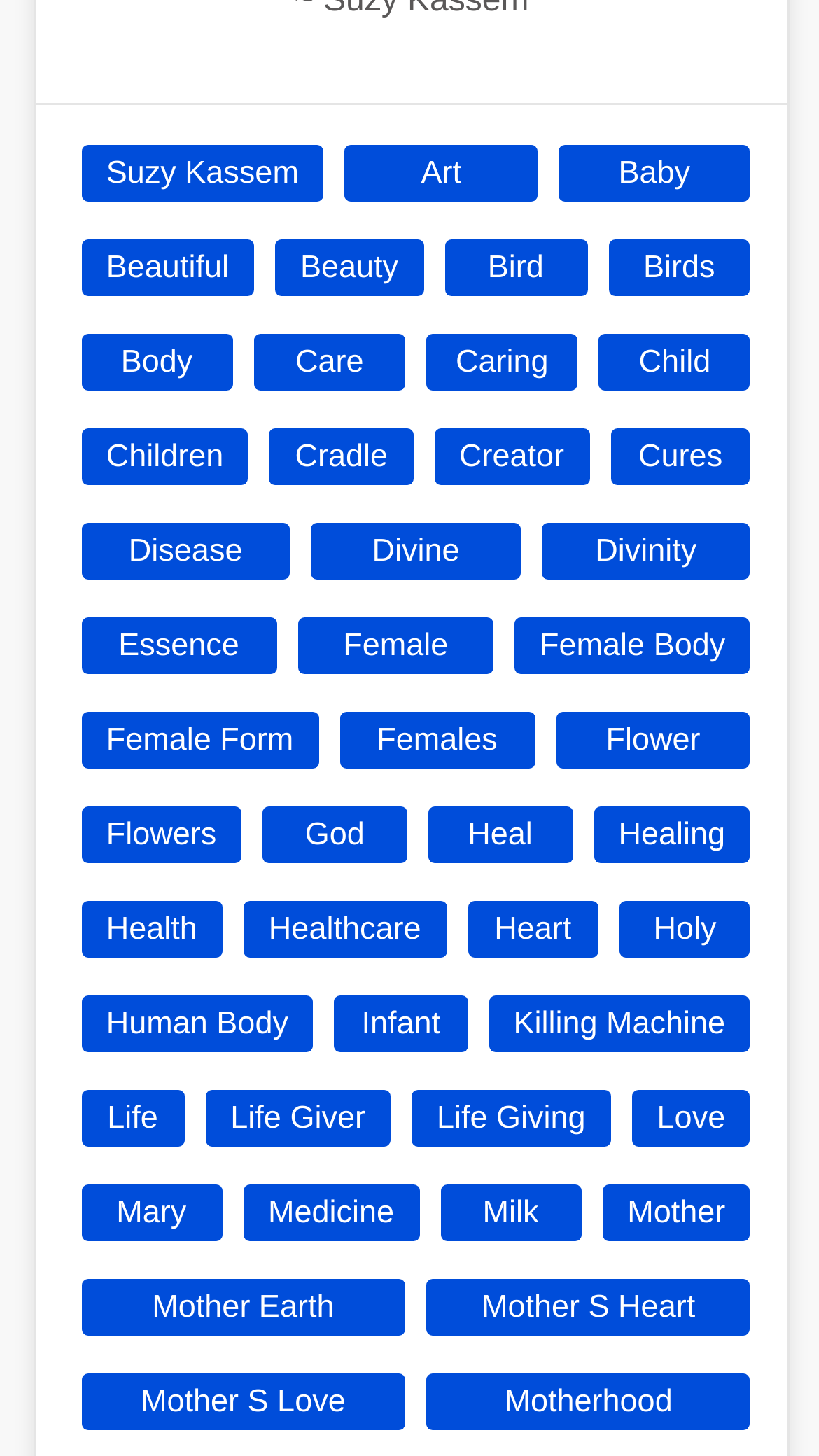Please locate the clickable area by providing the bounding box coordinates to follow this instruction: "Click on the link 'Art'".

[0.421, 0.1, 0.656, 0.138]